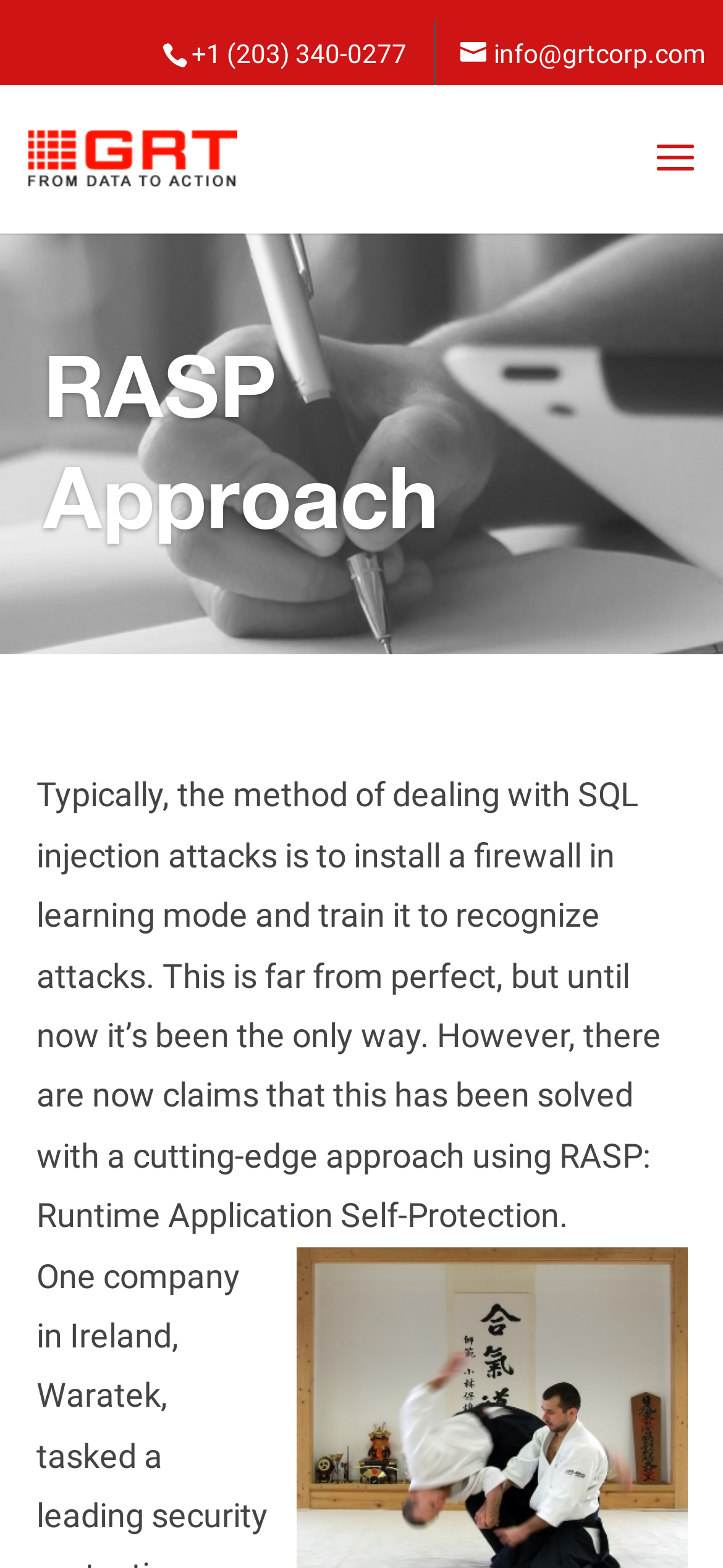Explain the webpage's design and content in an elaborate manner.

The webpage appears to be a company's website, specifically a page about the RASP approach. At the top left, there is a phone number "+1 (203) 340-0277" and an email address "info@grtcorp.com" to the right of it. Below these contact details, there is a link to the company's main page, "GRT - from DATA to ACTION, Analytics, Industrial IoT, Energy, AI, DW, BI", accompanied by a logo image.

The main content of the page is divided into two sections. On the left, there is a table layout that spans about 90% of the page width. Within this table, there is a heading "RASP Approach" in a prominent font size. 

On the right side of the page, there is a block of text that discusses the method of dealing with SQL injection attacks. The text explains that the traditional approach is to install a firewall in learning mode and train it to recognize attacks, but this method is not perfect. It then introduces a new approach using RASP, or Runtime Application Self-Protection, which claims to have solved this problem.